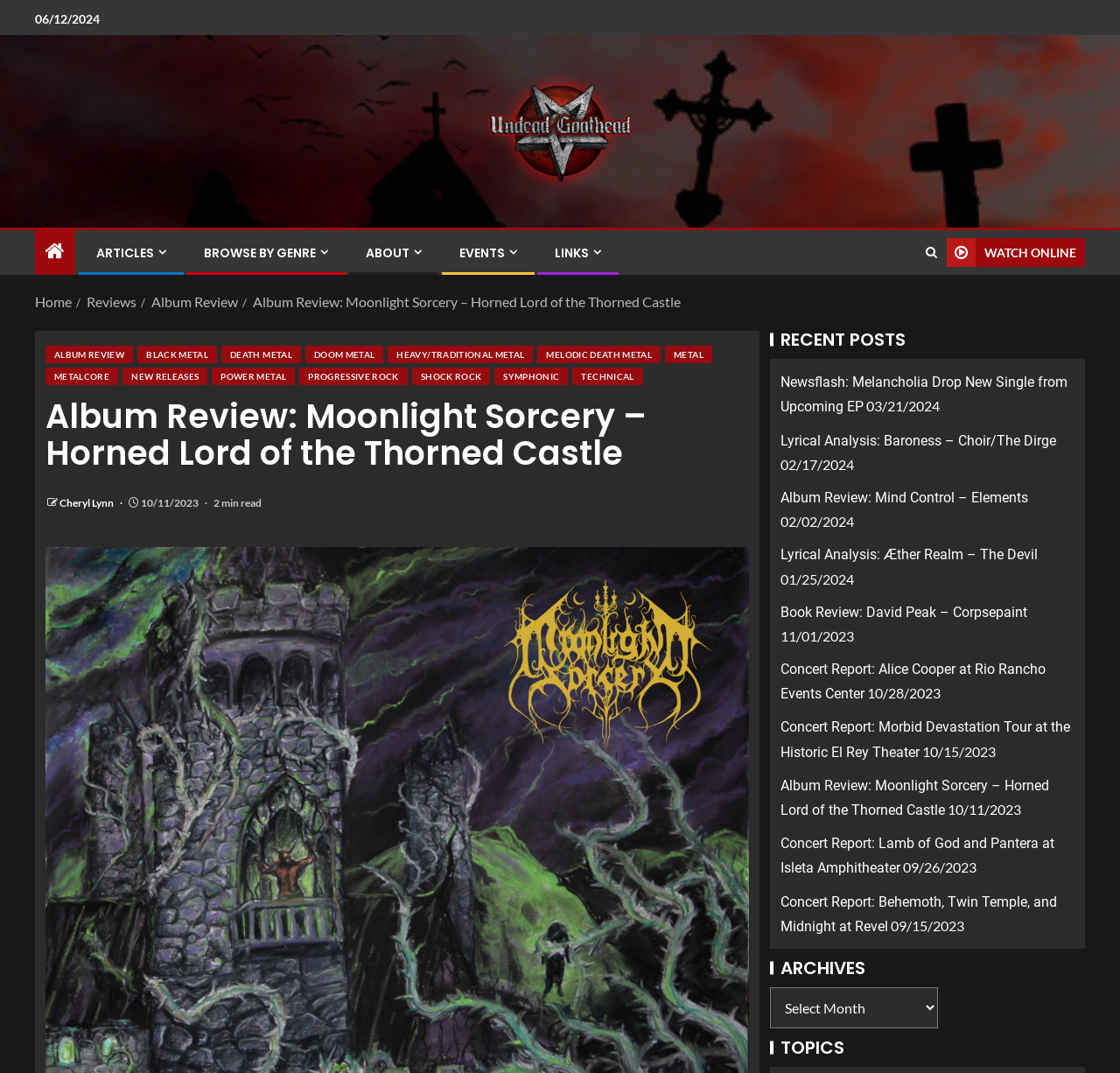Provide a brief response to the question using a single word or phrase: 
How many minutes does it take to read the album review?

2 min